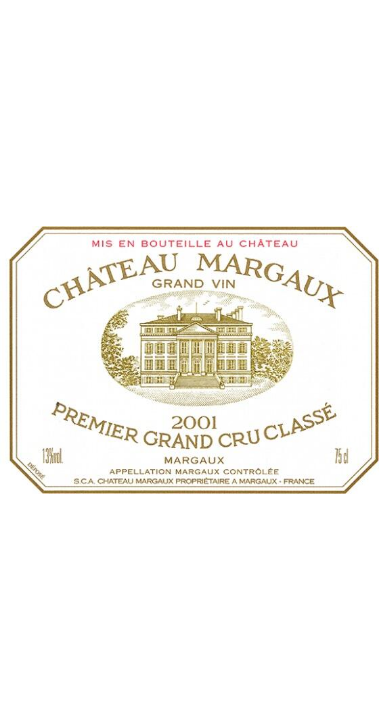What is the classification of the wine?
Carefully analyze the image and provide a thorough answer to the question.

The label features the phrase 'PREMIER GRAND CRU CLASSÉ', which indicates the wine's classification as a premier grand cru, signifying its high quality and prestige.